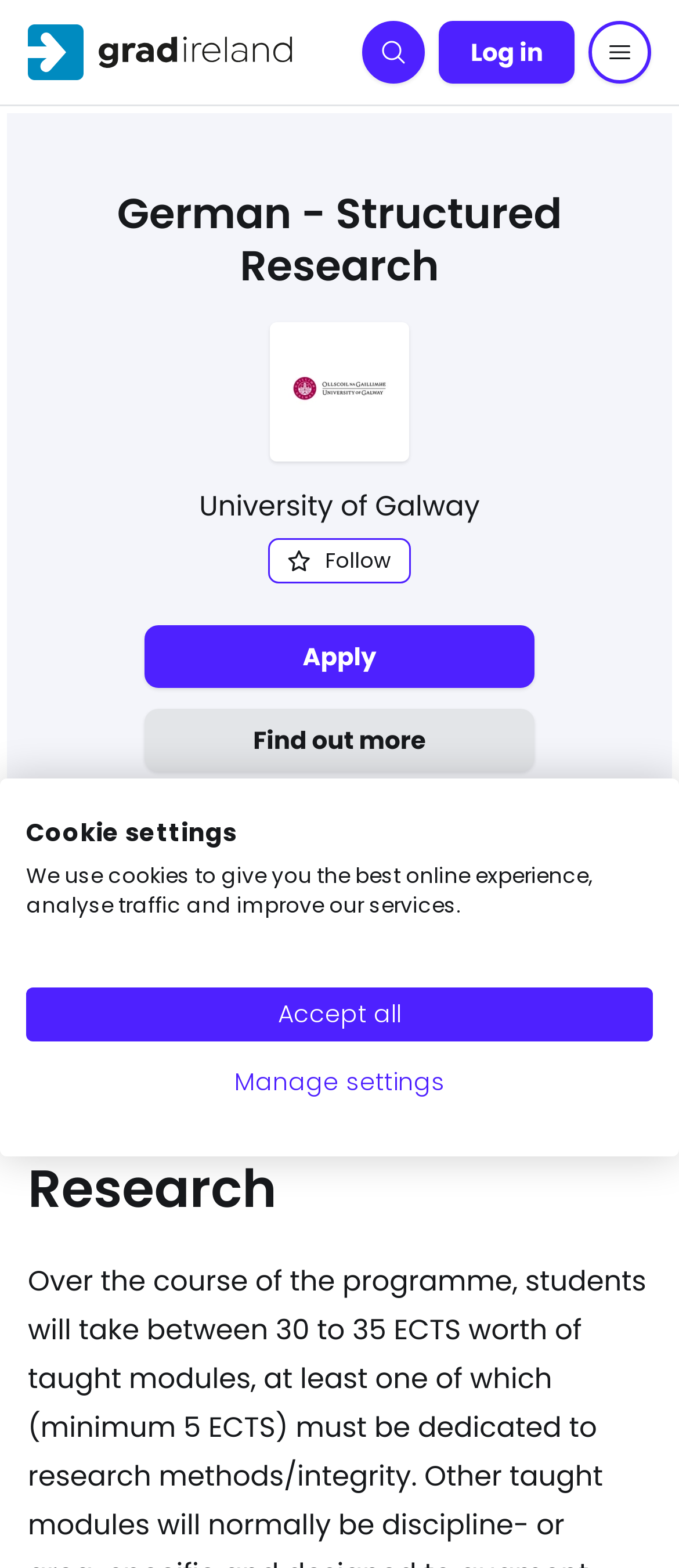Please determine the bounding box coordinates of the element to click on in order to accomplish the following task: "Follow the University of Galway". Ensure the coordinates are four float numbers ranging from 0 to 1, i.e., [left, top, right, bottom].

[0.396, 0.343, 0.604, 0.372]